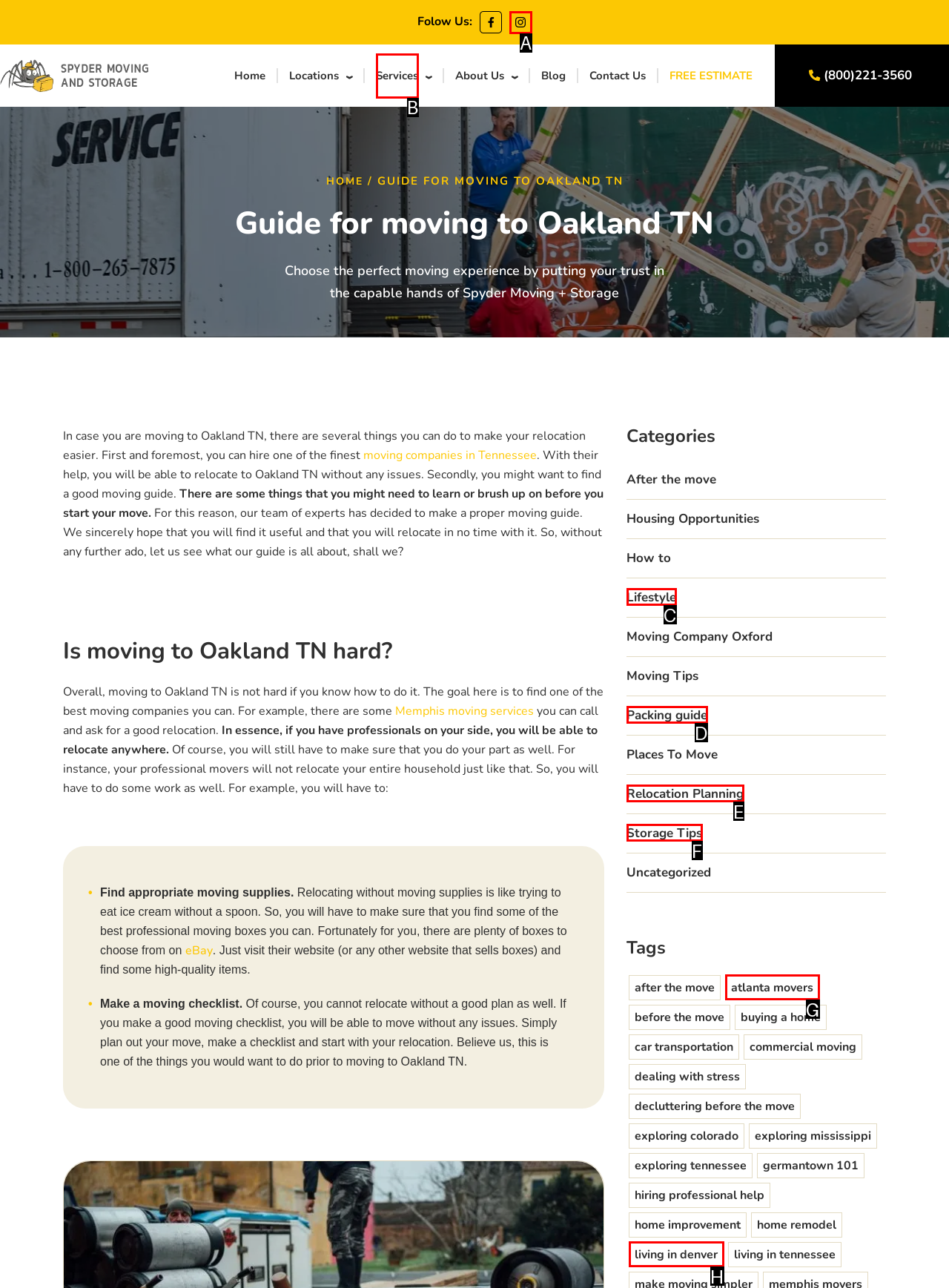Select the letter of the UI element that best matches: living in Denver
Answer with the letter of the correct option directly.

H